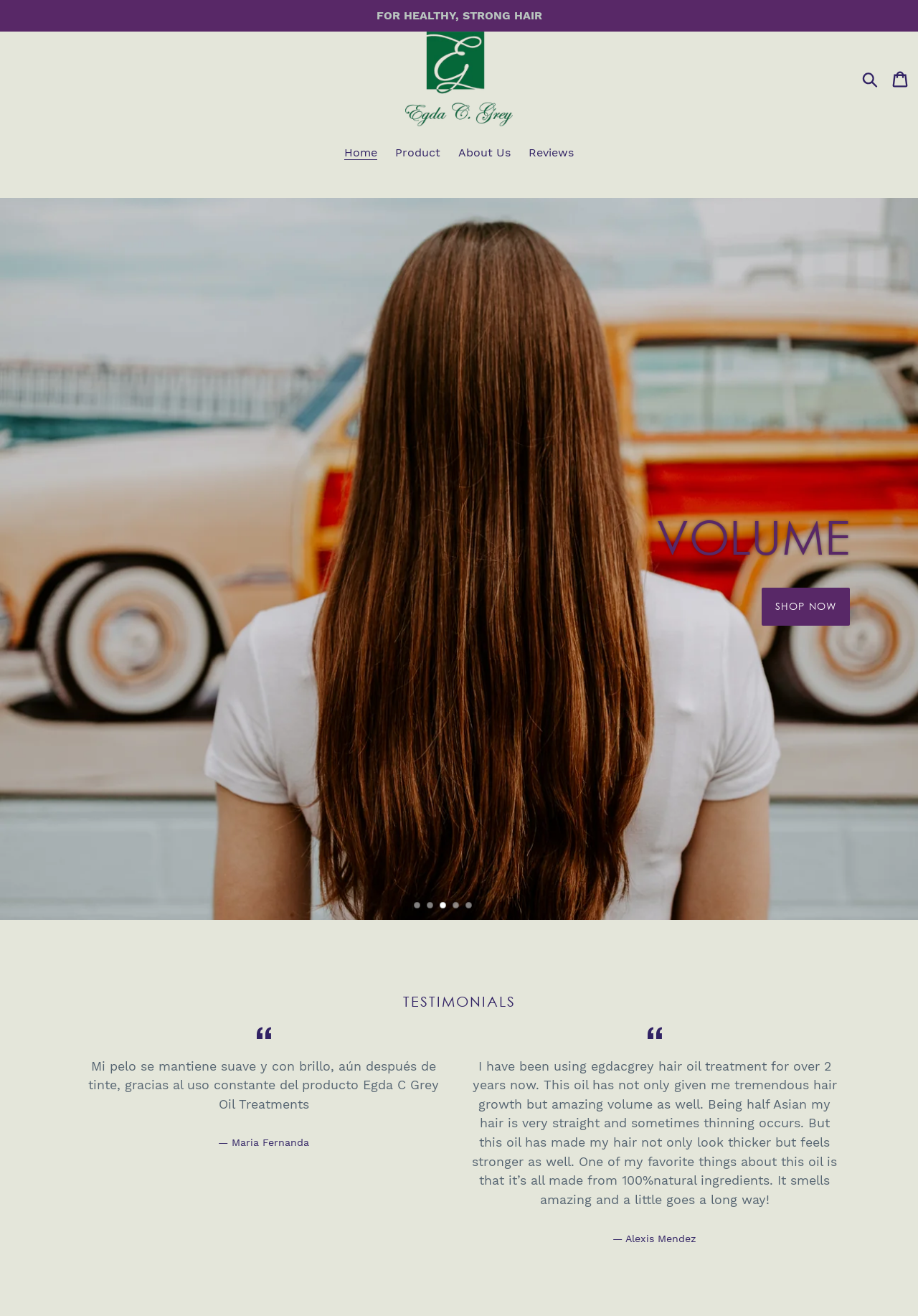Answer the following inquiry with a single word or phrase:
What is the main product of this website?

Egda C Grey